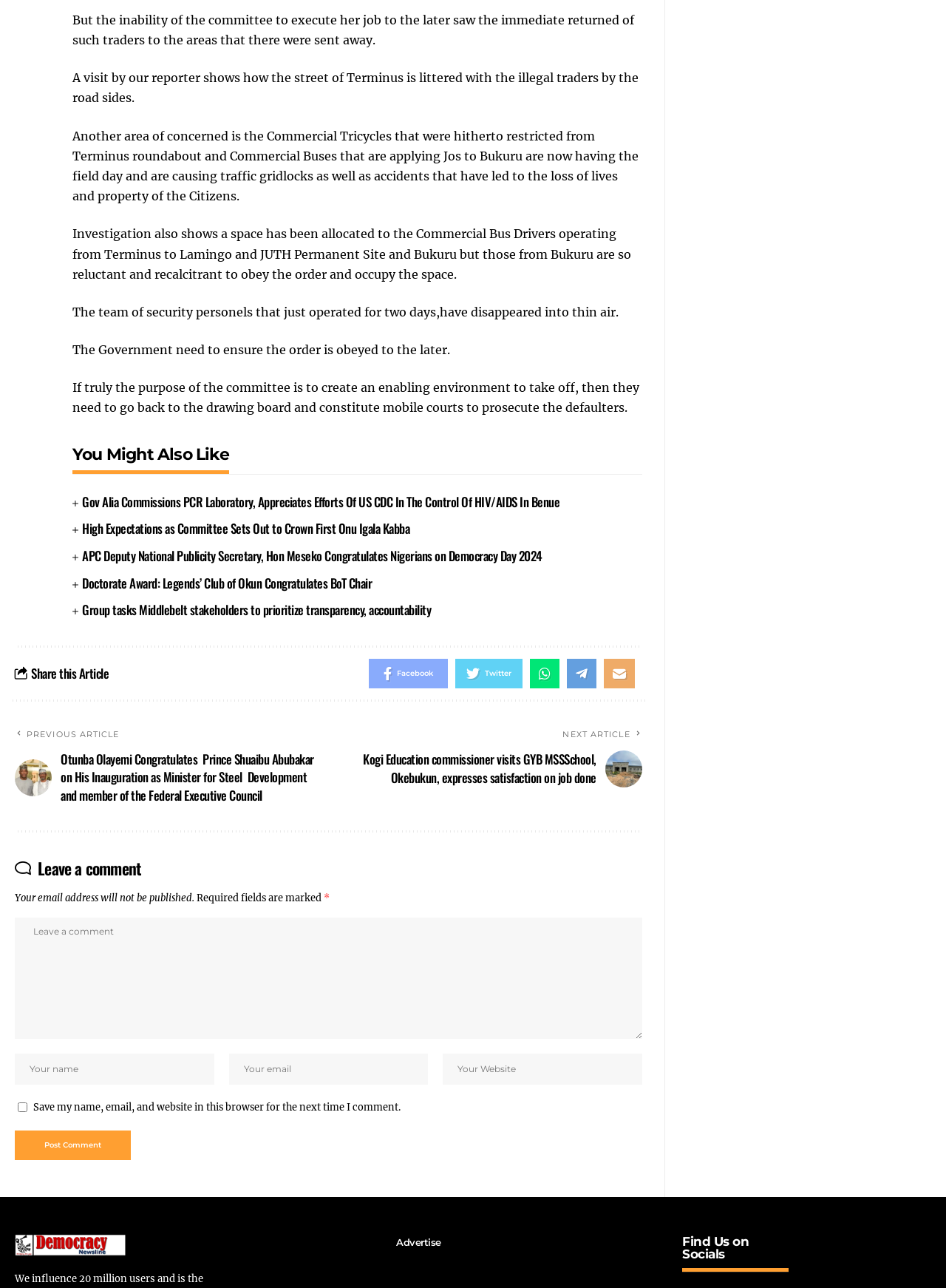Locate the bounding box coordinates of the area that needs to be clicked to fulfill the following instruction: "Visit the 'Advertise' page". The coordinates should be in the format of four float numbers between 0 and 1, namely [left, top, right, bottom].

[0.419, 0.958, 0.531, 0.973]